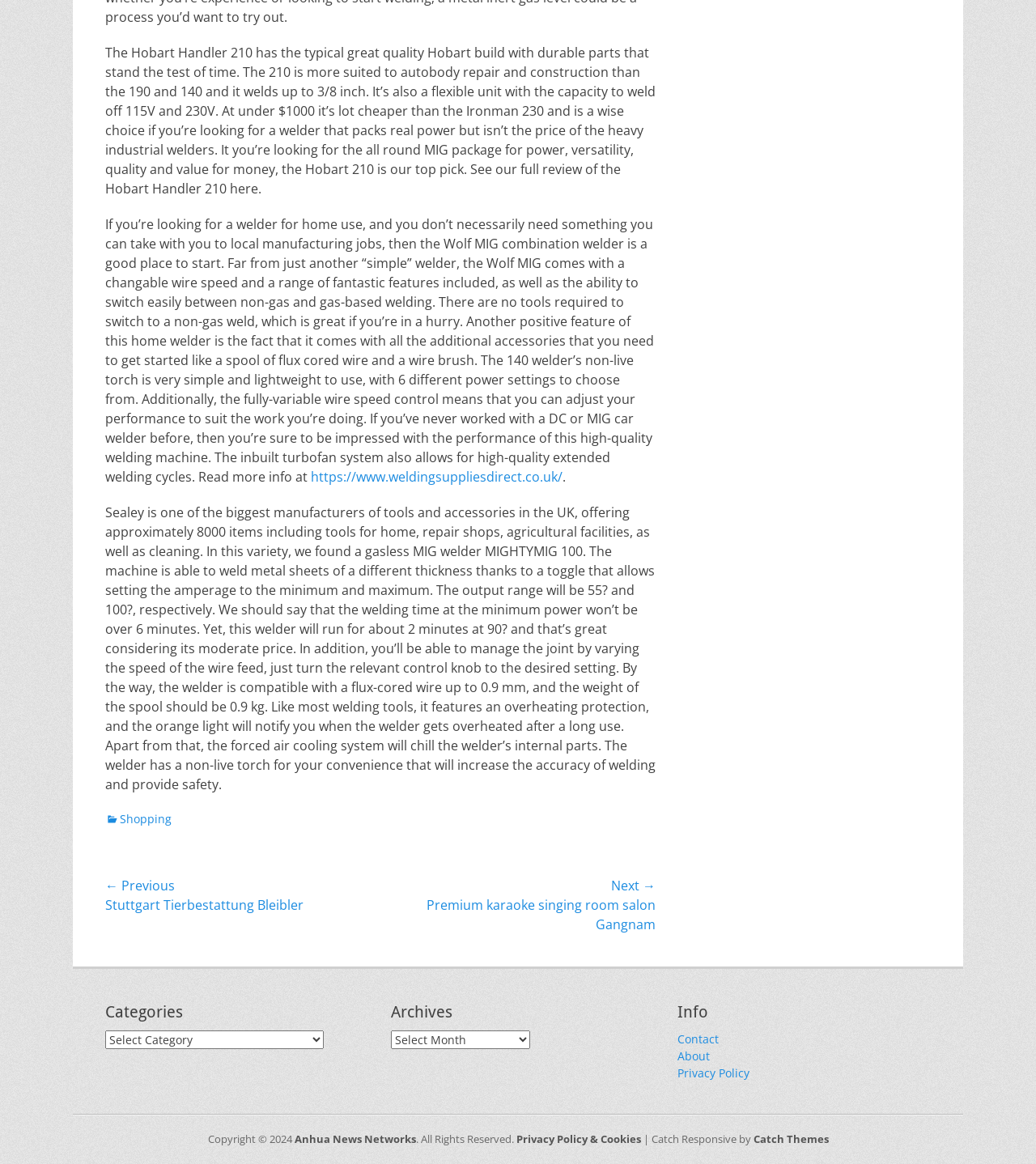What is the maximum output range of the Sealey MIGHTYMIG 100?
Please provide a full and detailed response to the question.

The text states that the Sealey MIGHTYMIG 100 has a toggle that allows setting the amperage to the minimum and maximum, with the maximum output range being 100A.